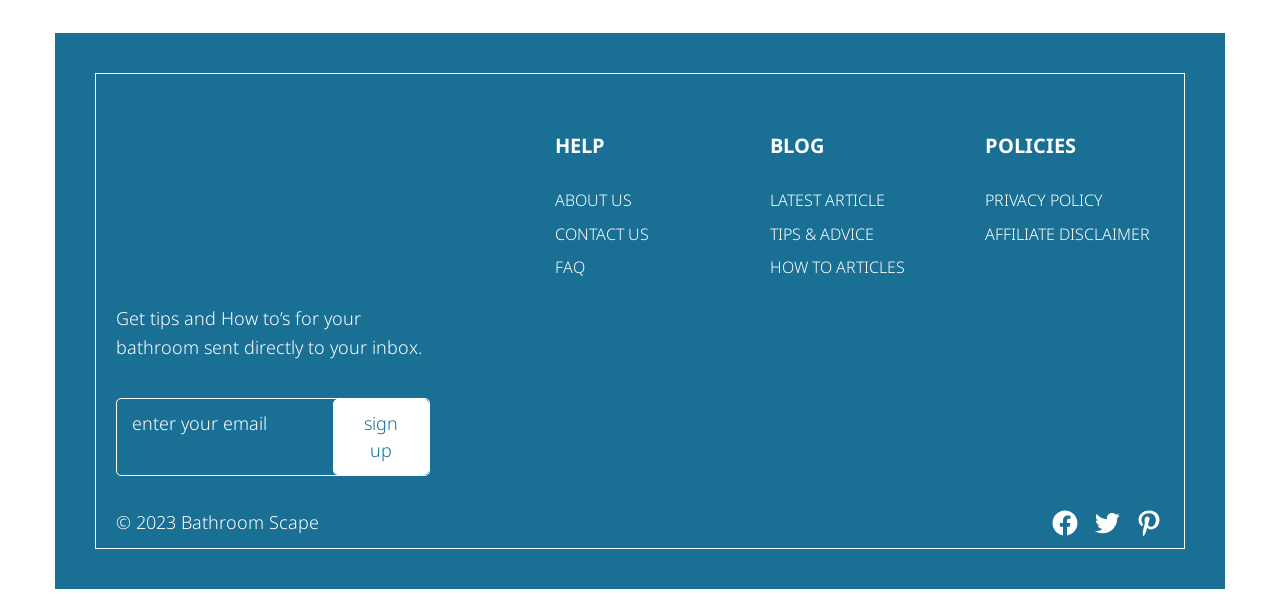Find the bounding box coordinates for the area you need to click to carry out the instruction: "contact us". The coordinates should be four float numbers between 0 and 1, indicated as [left, top, right, bottom].

[0.433, 0.364, 0.507, 0.406]